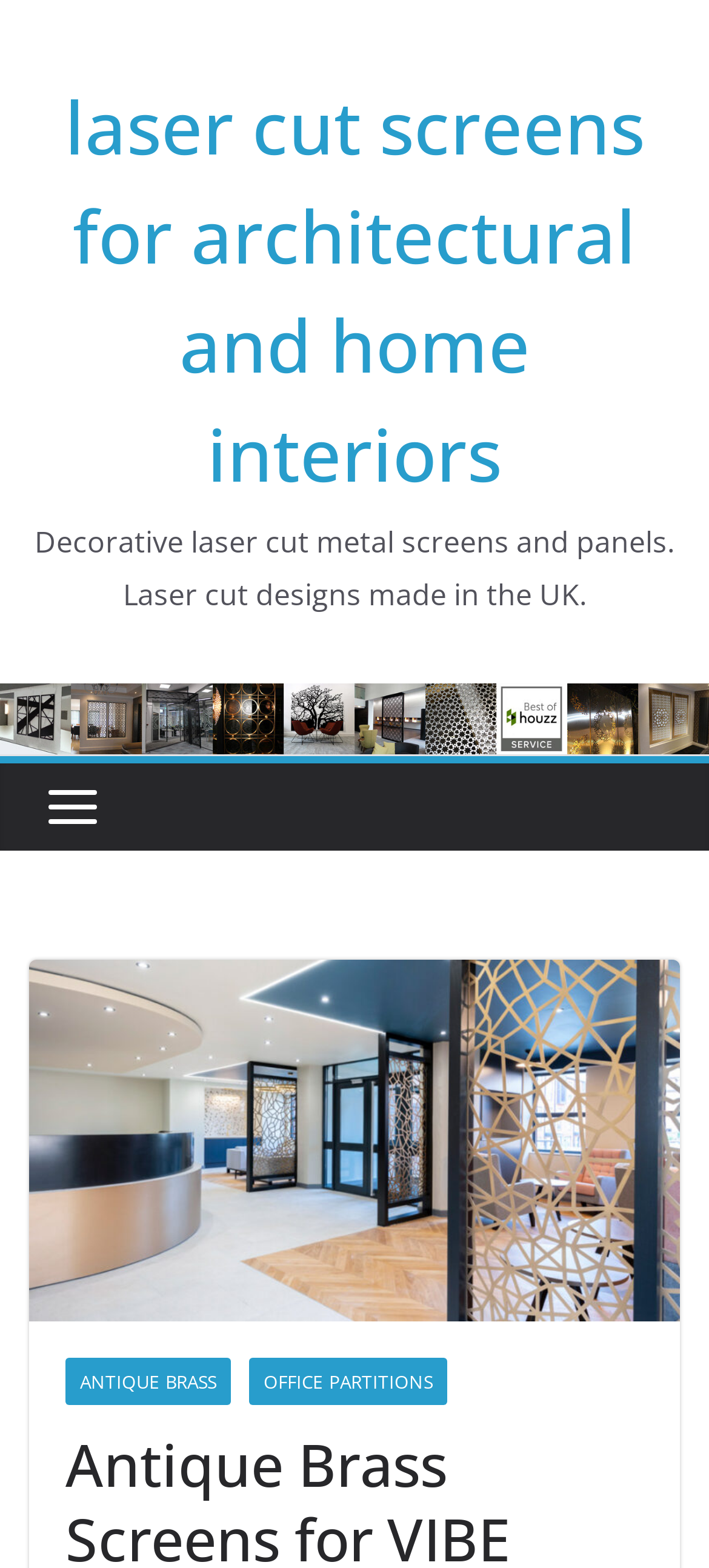Answer the question briefly using a single word or phrase: 
Where are the laser cut designs made?

UK